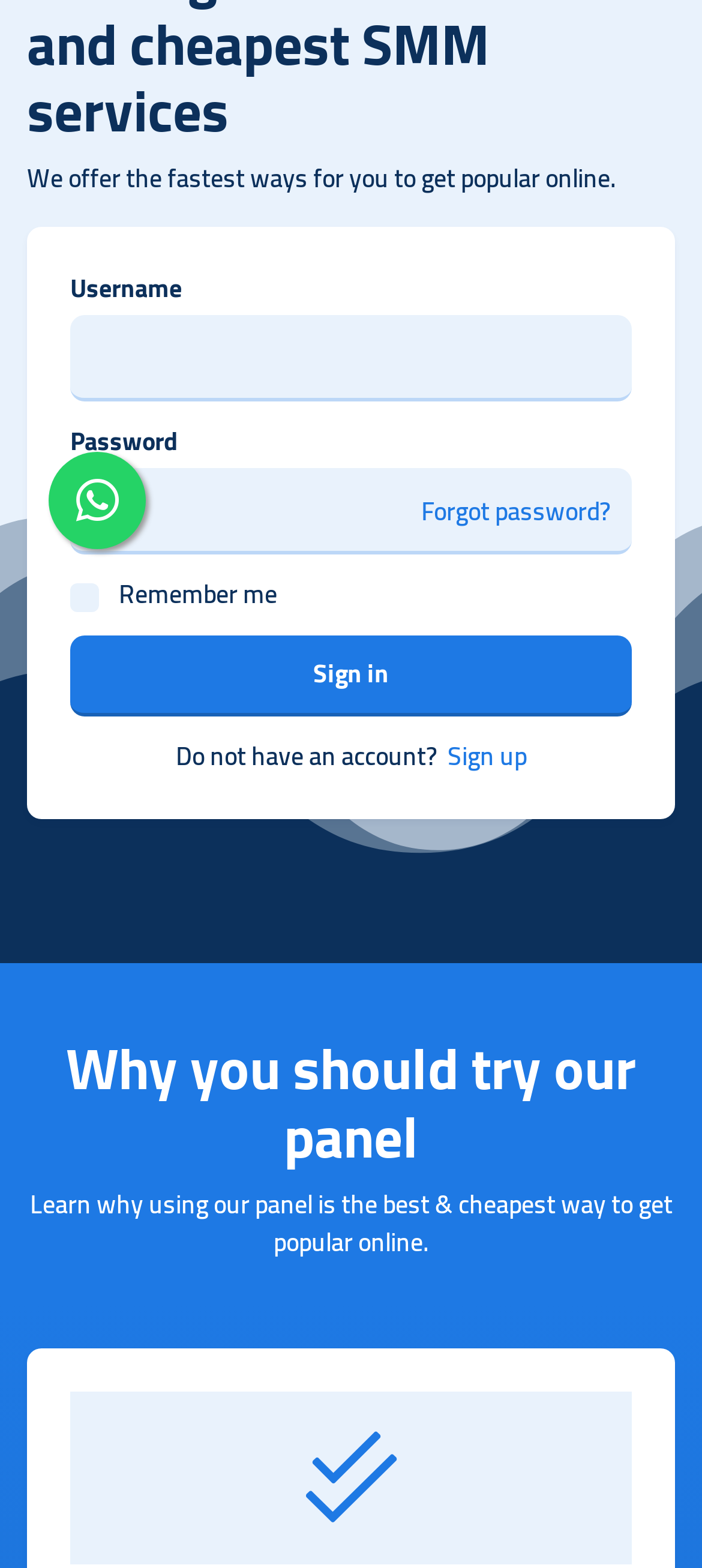Based on the element description "Forgot password?", predict the bounding box coordinates of the UI element.

[0.6, 0.314, 0.869, 0.338]